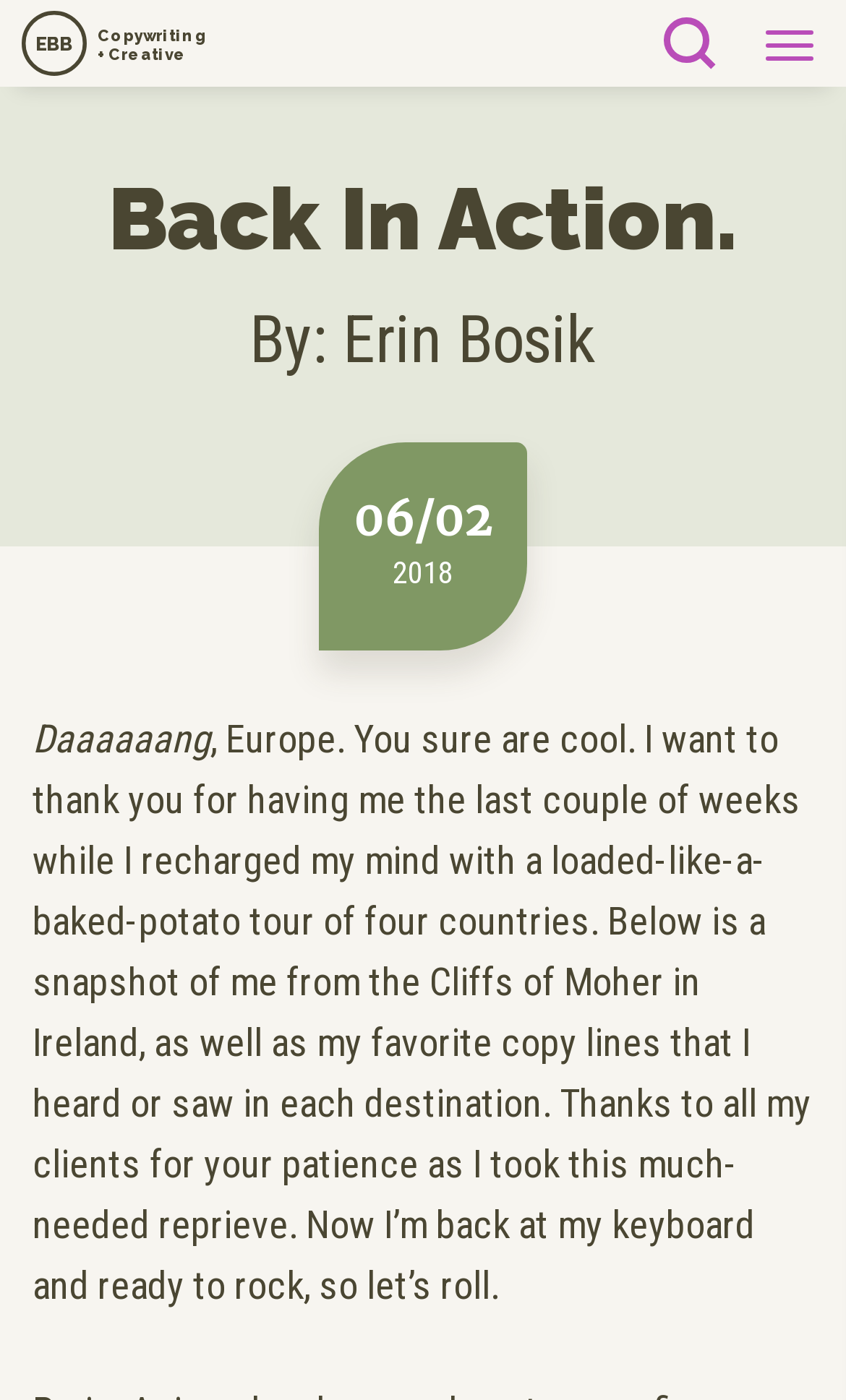Give a detailed account of the webpage's layout and content.

The webpage appears to be a personal blog or journal entry by Erin Bosik, with a focus on their recent trip to Europe. At the top left of the page, there is a link with an accompanying SVG icon, which contains three lines of text: "Copywriting", "+ Creative", and "EBB". 

Below this, there is a large image taking up most of the top half of the page, likely a photo from the author's trip. 

The main content of the page is headed by a title "Back In Action." in a prominent font, followed by the author's name "By: Erin Bosik" and the date "06/02 2018". 

The main text of the page is a personal reflection on the author's trip to Europe, where they visited four countries and recharged their mind. The text is written in a casual and conversational tone, with the author expressing gratitude to their clients for their patience during their break. The text also mentions that the author is now back and ready to work. 

There is no clear separation between the different sections of the page, but the text and image are arranged in a way that creates a clear flow of content from top to bottom.